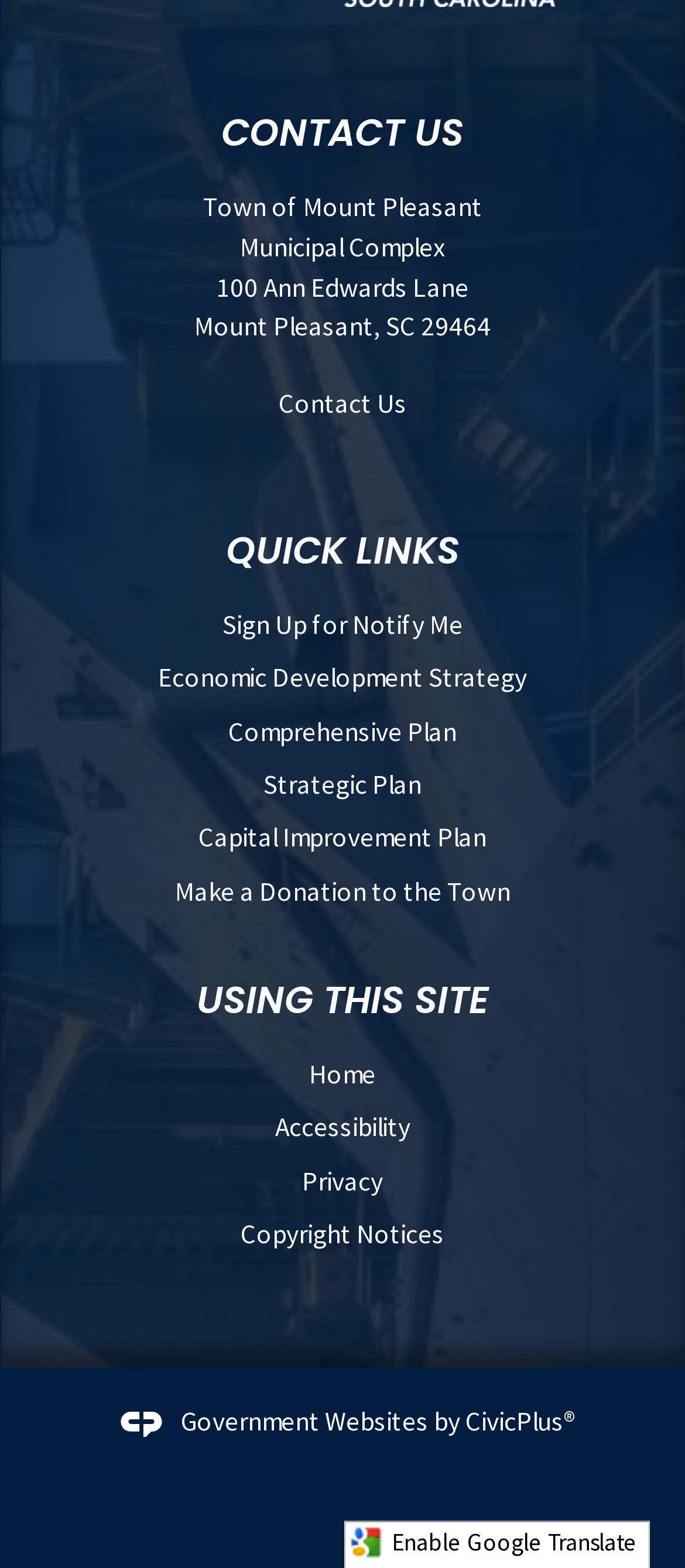What is the name of the town?
Answer with a single word or phrase, using the screenshot for reference.

Mount Pleasant